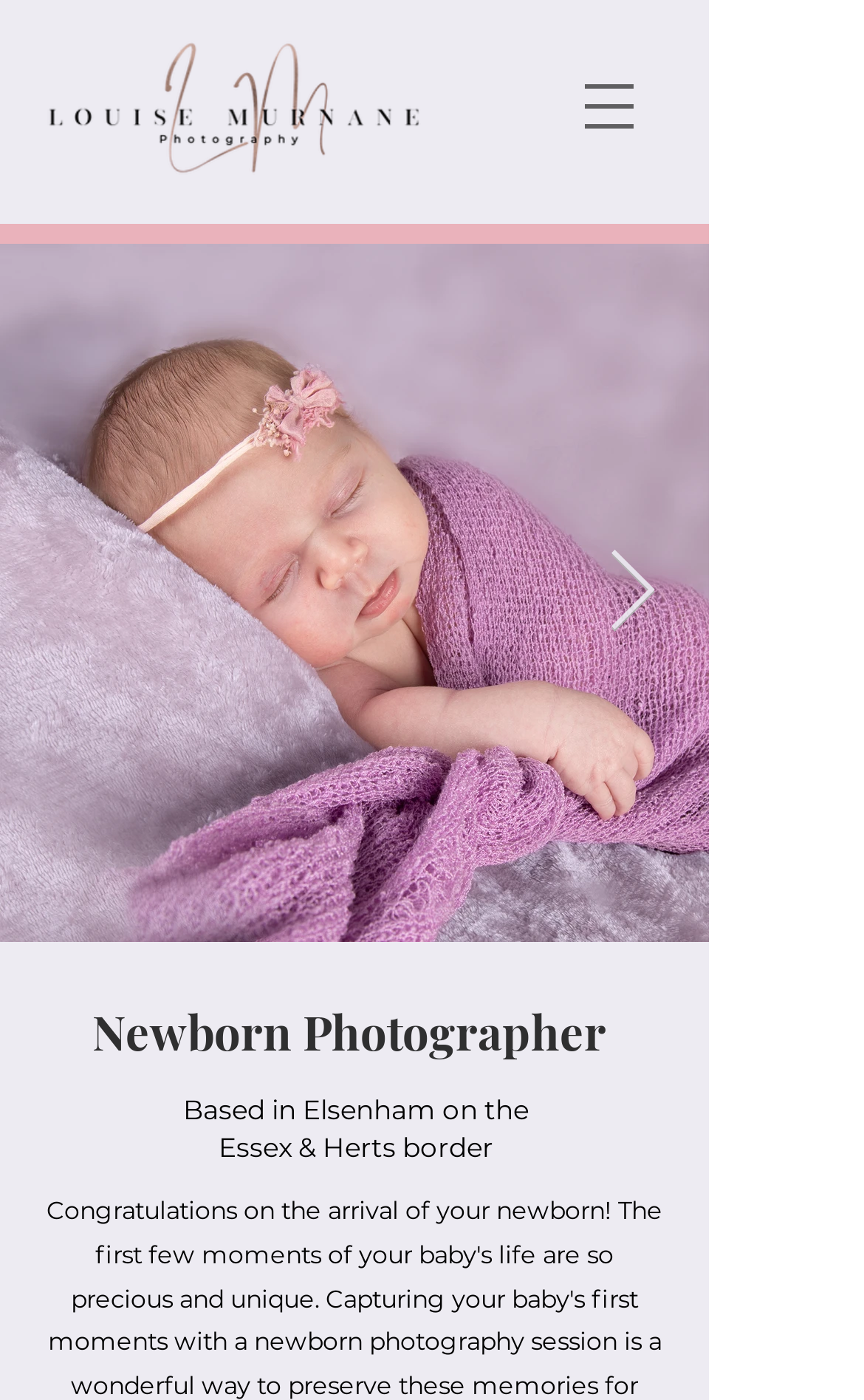Using the description "aria-label="Open navigation menu"", predict the bounding box of the relevant HTML element.

[0.641, 0.036, 0.769, 0.116]